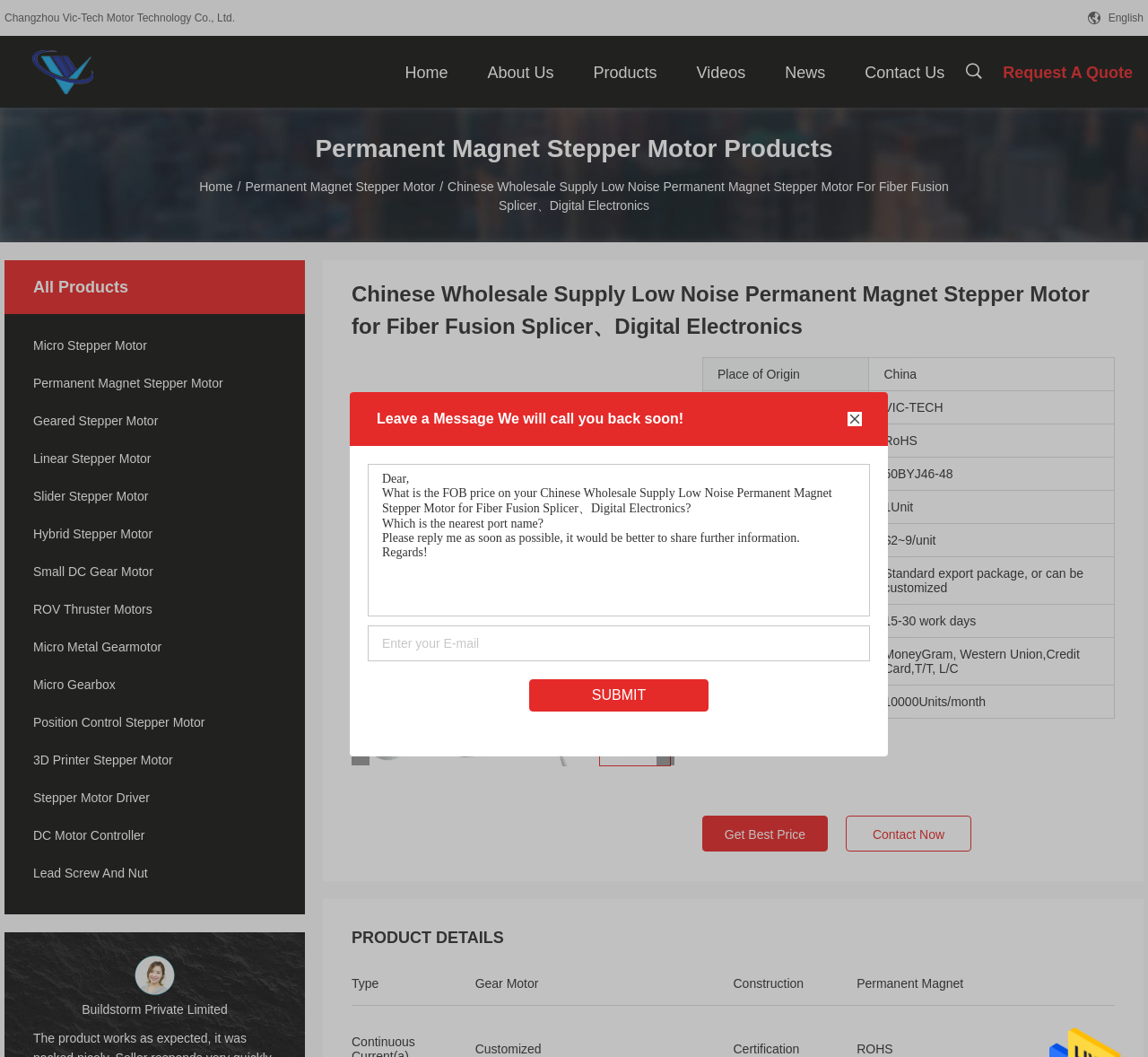What are the certifications mentioned for the product?
Please answer the question with as much detail as possible using the screenshot.

I found the certification by looking at the table on the webpage, which lists 'Certification' as one of the rows, and 'RoHS' as the corresponding value.